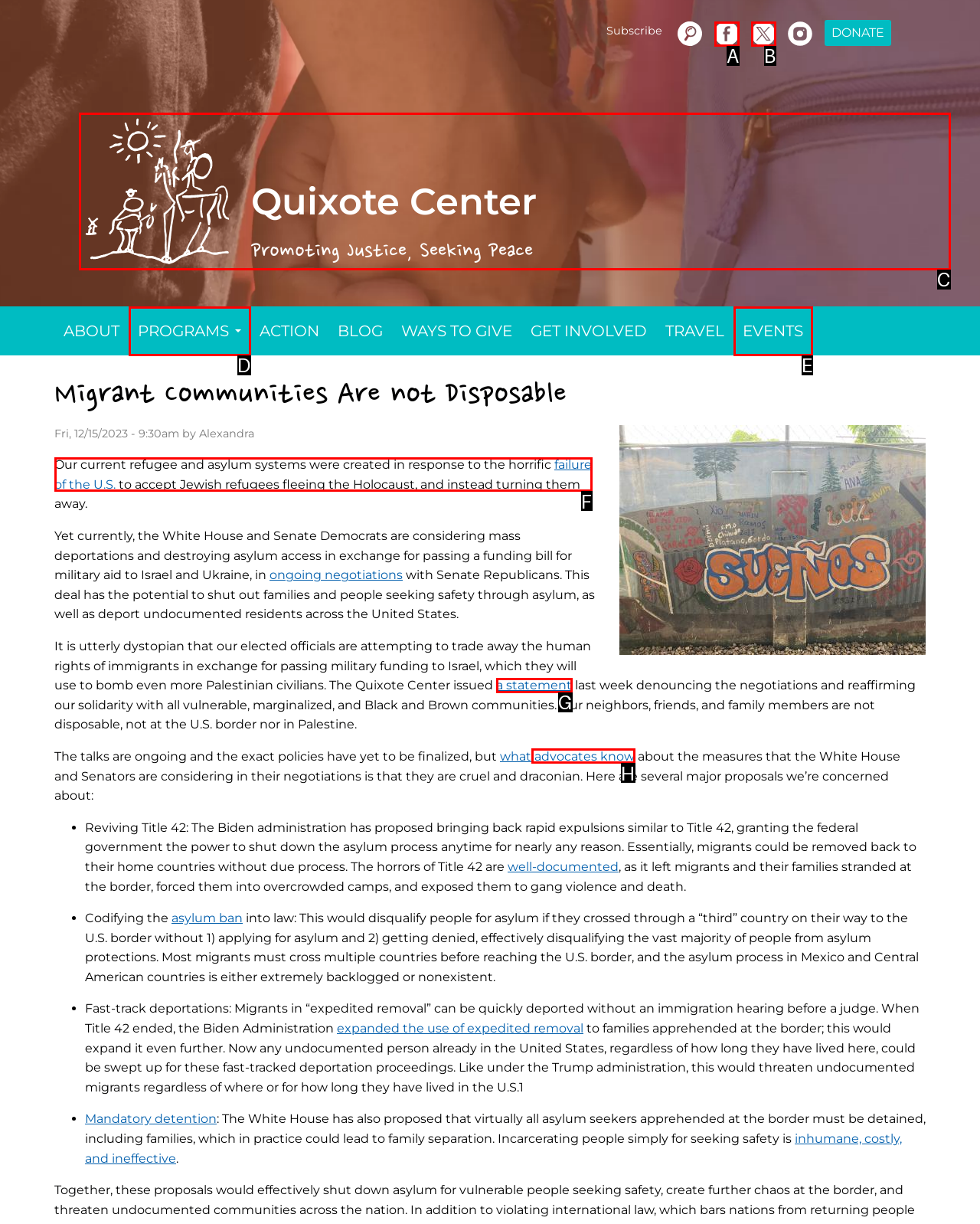From the given choices, determine which HTML element aligns with the description: Quixote CenterPromoting Justice, Seeking Peace Respond with the letter of the appropriate option.

C